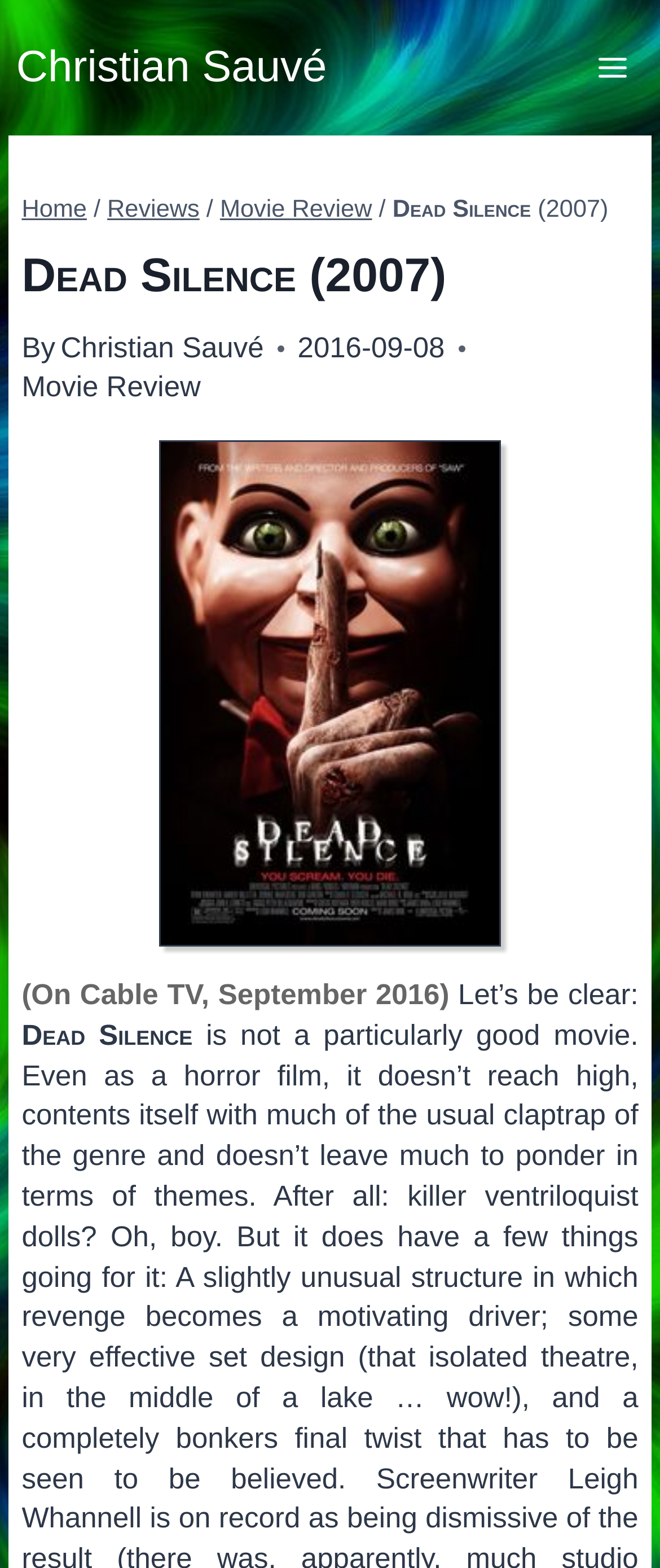Is the review about a recent movie?
Please give a detailed and elaborate answer to the question based on the image.

The review is not about a recent movie because the publication date is 2016-09-08, and the movie being reviewed is from 2007, as mentioned in the breadcrumbs navigation section.